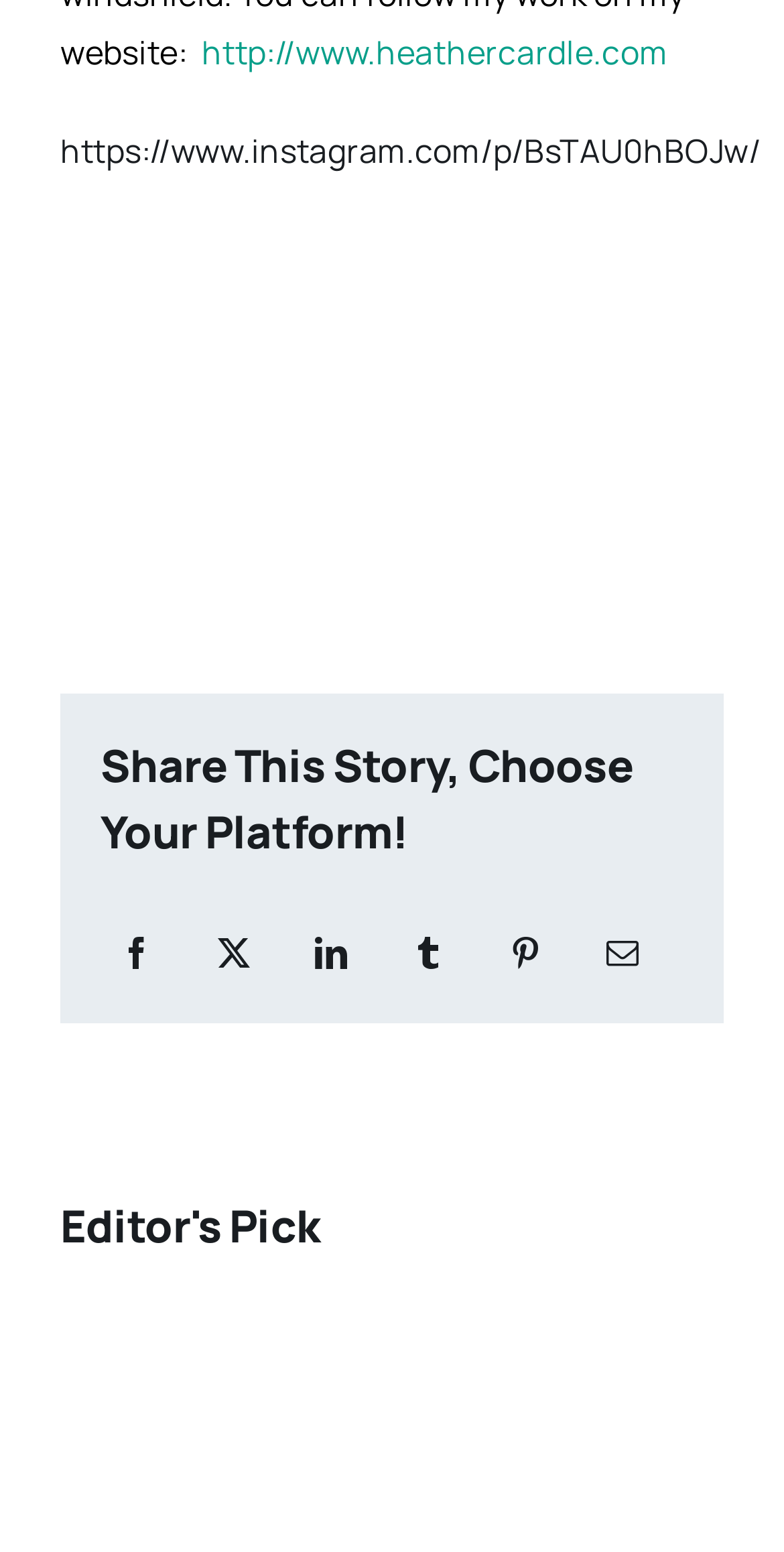What type of content is featured below the sharing links?
Answer the question with a detailed and thorough explanation.

The section below the sharing links is labeled as 'Editor's Pick', which suggests that it features content that has been specially selected or recommended by the editor or the website.